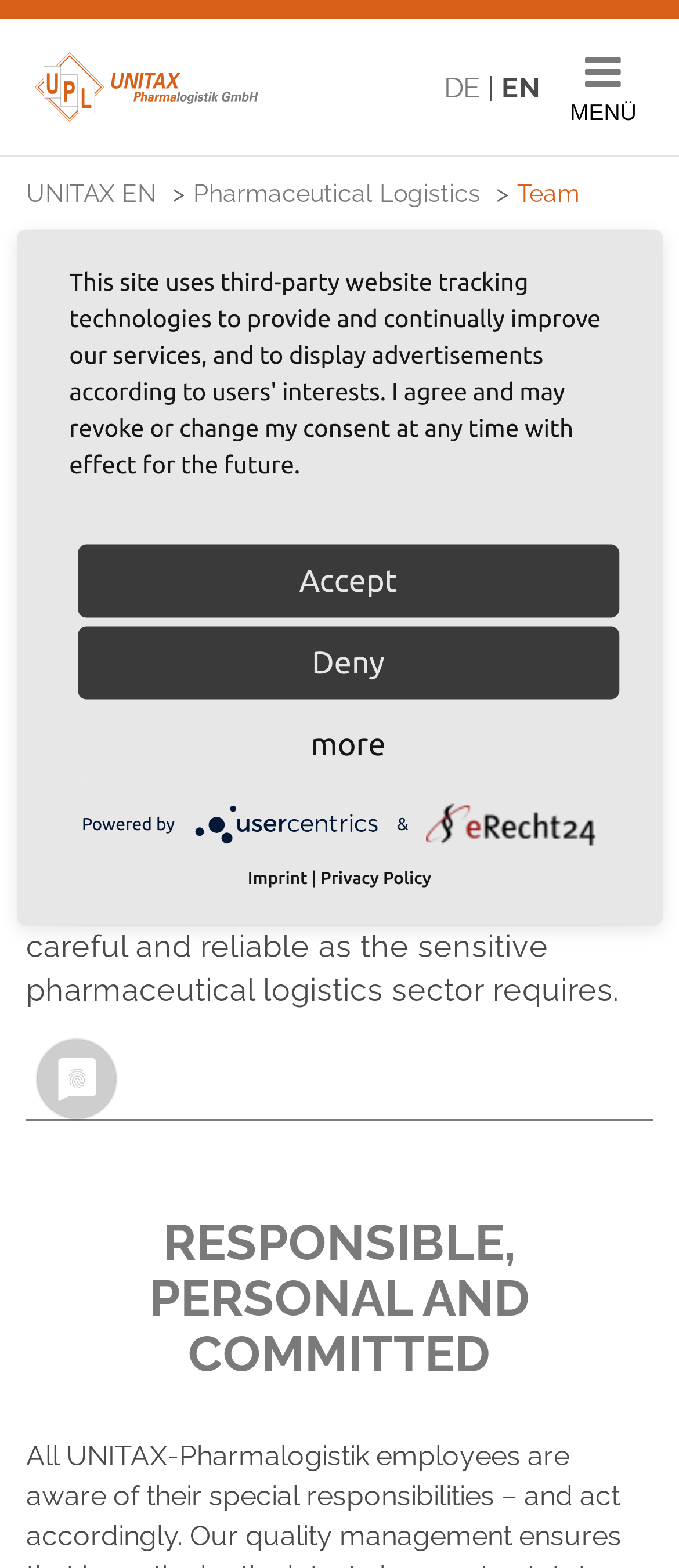What is the position of the 'MENÜ' link?
Kindly offer a detailed explanation using the data available in the image.

I inferred this from the bounding box coordinates of the 'MENÜ' link element, which has a high x1 value and a low y1 value, indicating that it is located at the top right of the webpage.